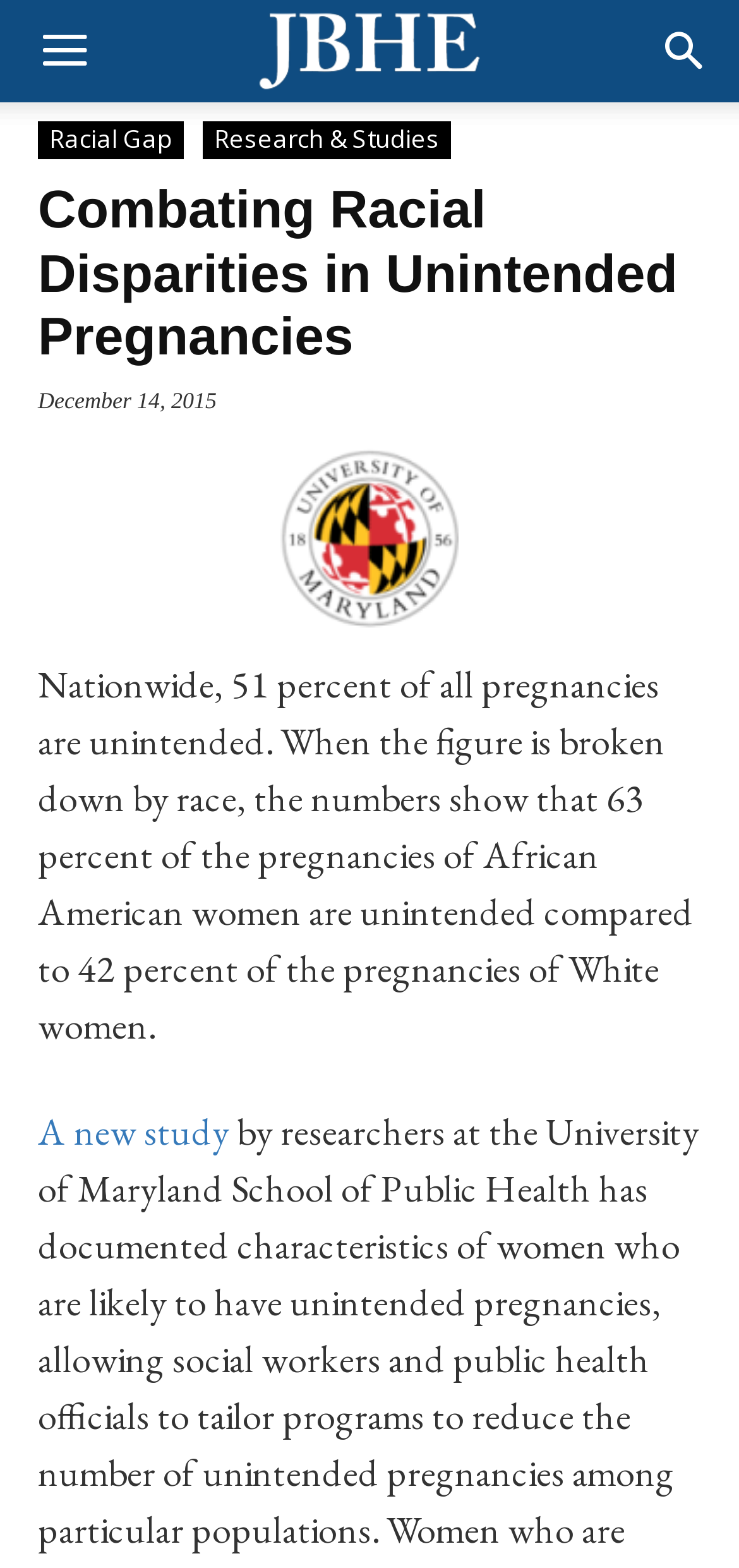Determine which piece of text is the heading of the webpage and provide it.

Combating Racial Disparities in Unintended Pregnancies